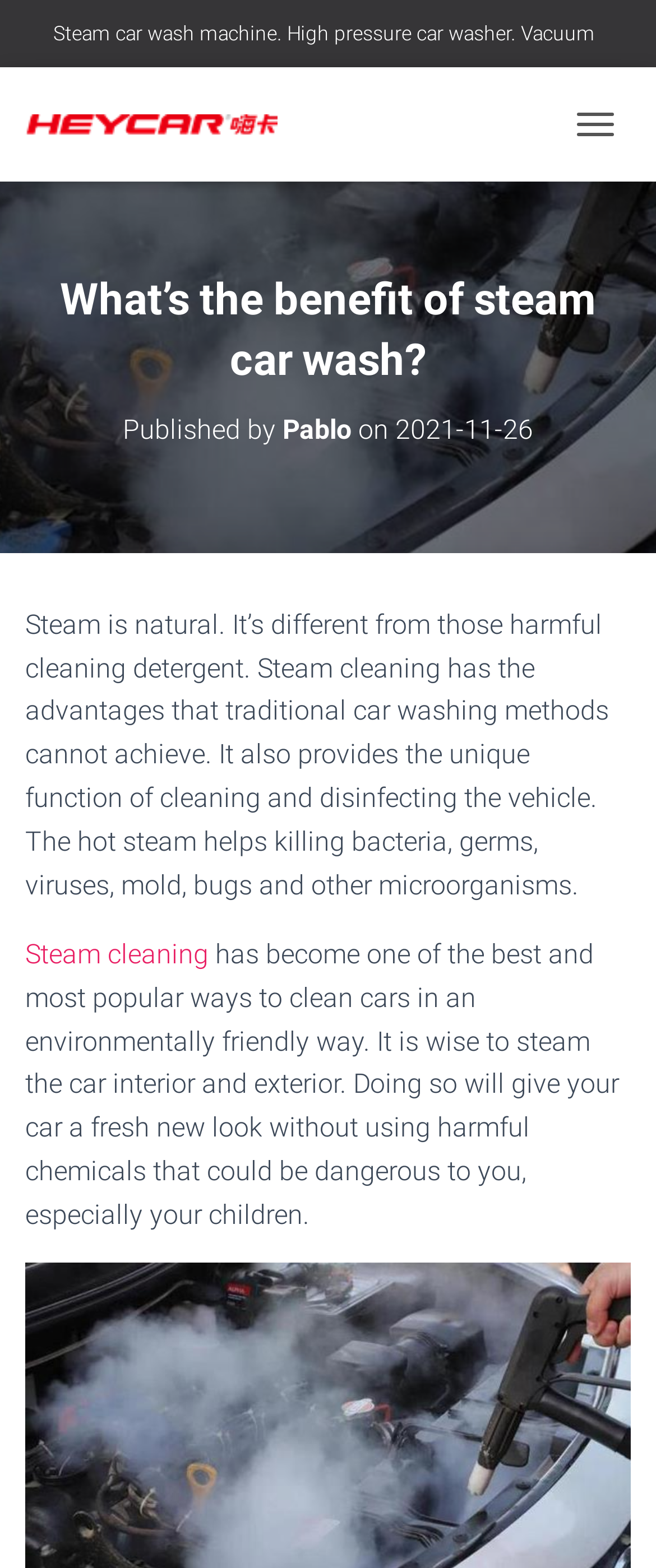Illustrate the webpage's structure and main components comprehensively.

The webpage is about the benefits of steam car wash, with a focus on its natural and environmentally friendly aspects. At the top left, there is a link to a steam car wash machine, accompanied by a small image. Next to it, there is a language selection link with an "en" icon. Below these elements, there is a larger heading that reads "What's the benefit of steam car wash?" followed by a subheading with the author's name, Pablo, and the publication date.

On the top right, there is a button to toggle navigation. The main content of the page is divided into two paragraphs. The first paragraph explains the advantages of steam cleaning, including its ability to kill microorganisms and provide a unique function of cleaning and disinfecting vehicles. There is a link to "Steam cleaning" within this paragraph. The second paragraph discusses the benefits of steam cleaning for car interiors and exteriors, highlighting its environmentally friendly and safe aspects.

Throughout the page, there are a total of three images, including the language selection icon and the two images accompanying the links to the steam car wash machine. There are also several links, including those to the steam car wash machine, the author's name, and the "Steam cleaning" term. The overall layout is organized, with clear headings and concise text.